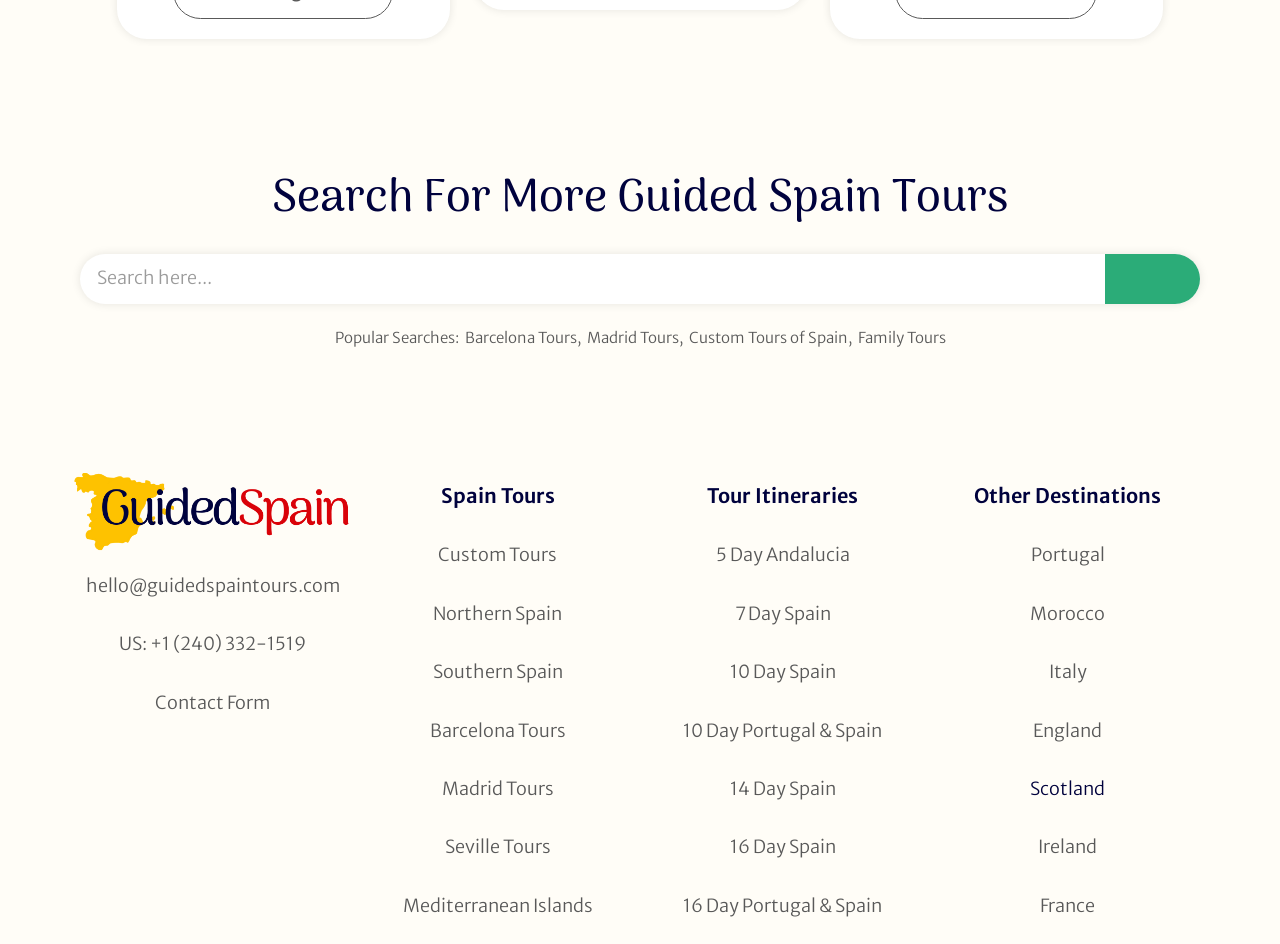Respond with a single word or phrase to the following question: What is the main topic of this website?

Spain Tours